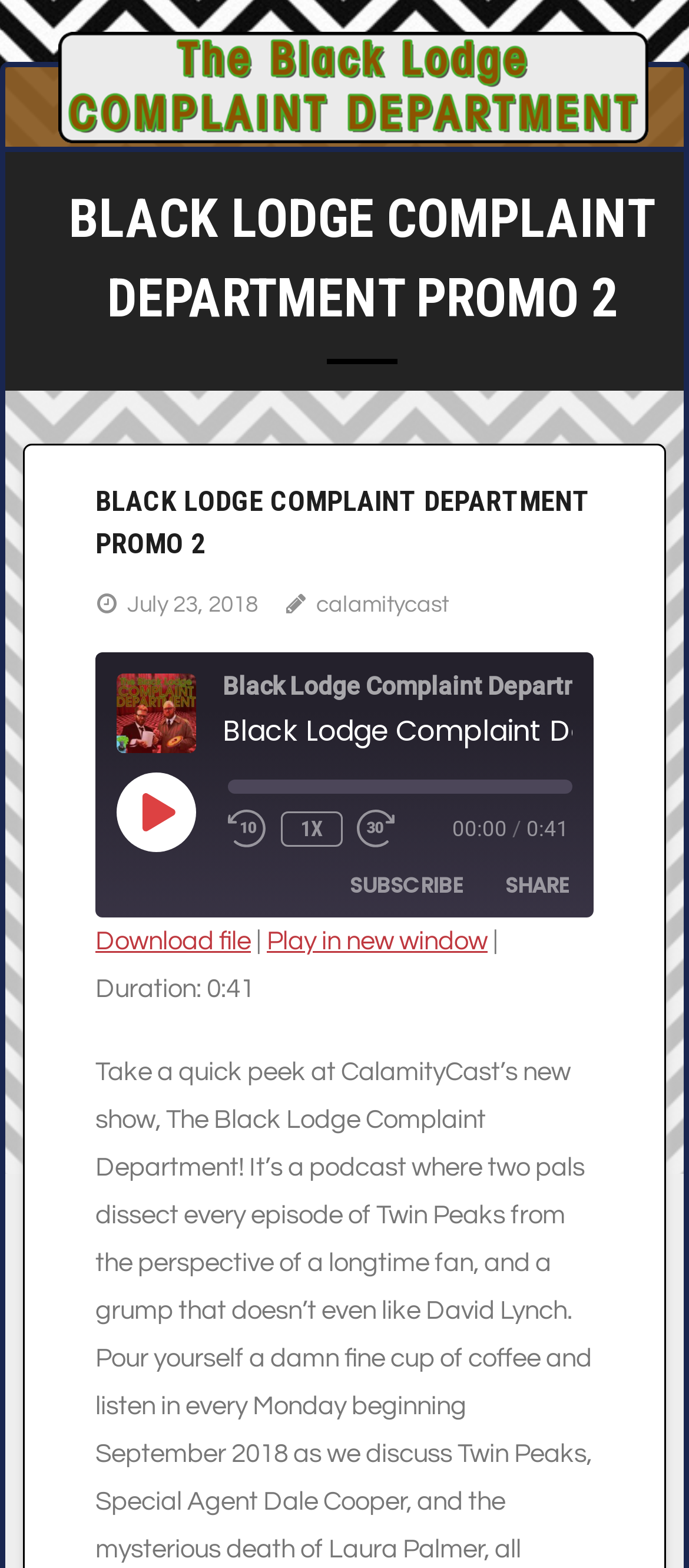Answer the following query with a single word or phrase:
How many links are there on the webpage?

7